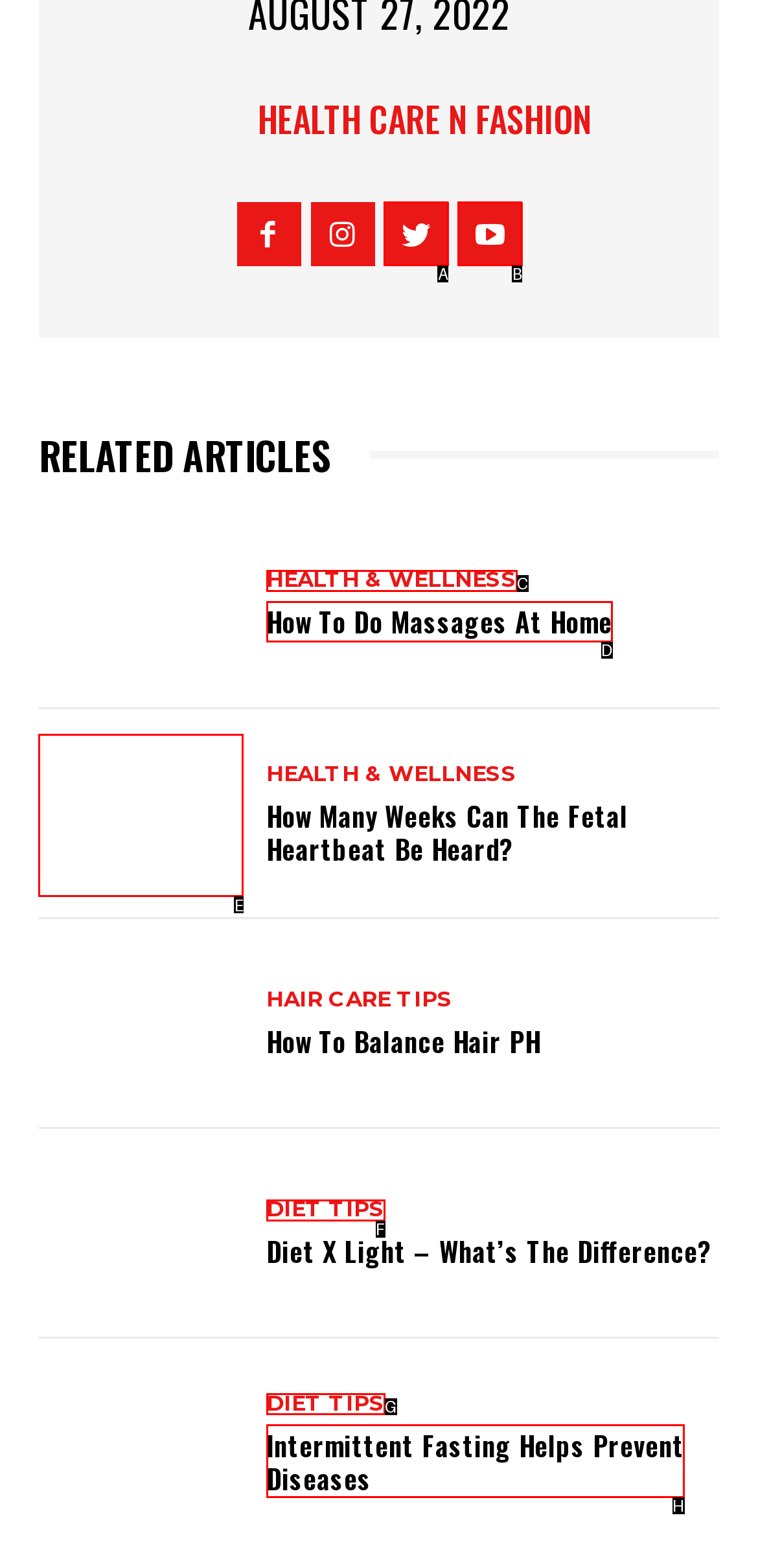Among the marked elements in the screenshot, which letter corresponds to the UI element needed for the task: Learn about 'How Many Weeks Can The Fetal Heartbeat Be Heard?'?

E